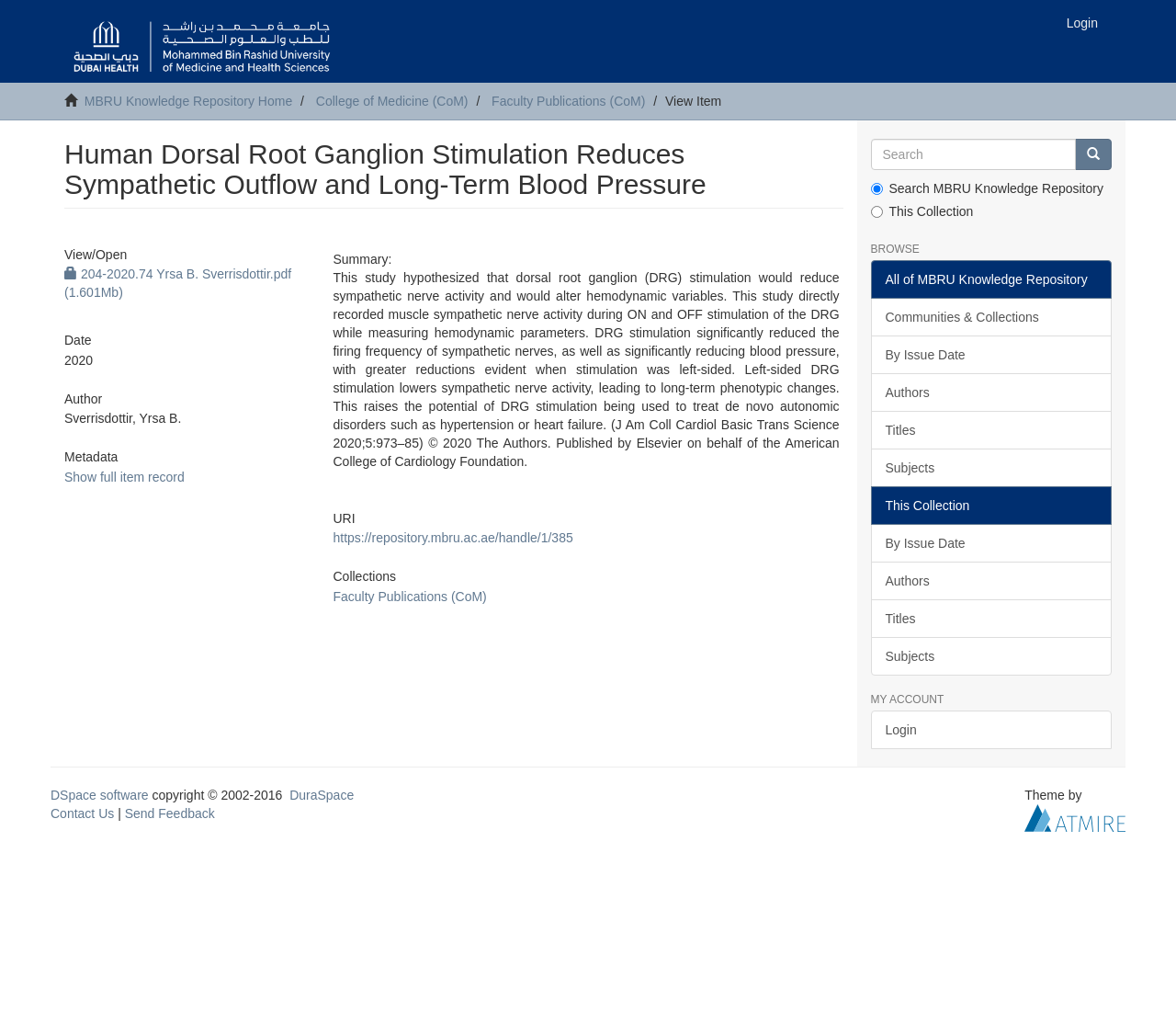Please mark the bounding box coordinates of the area that should be clicked to carry out the instruction: "Click on the 'Faculty Publications (CoM)' link".

[0.418, 0.091, 0.549, 0.105]